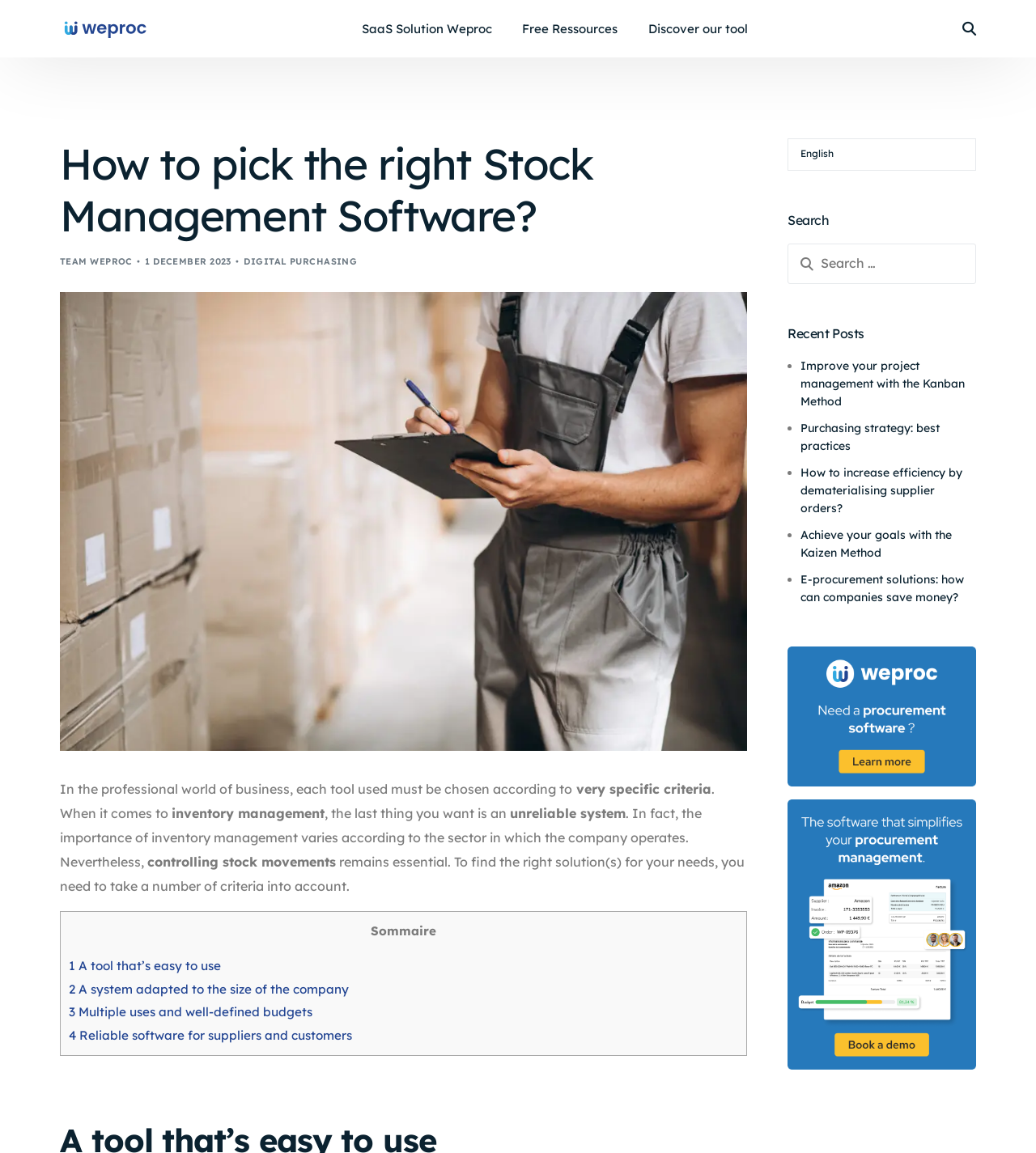How many criteria are mentioned for choosing the right stock management software?
Answer the question with detailed information derived from the image.

The webpage lists four criteria for choosing the right stock management software, which are: 1) A tool that’s easy to use, 2) A system adapted to the size of the company, 3) Multiple uses and well-defined budgets, and 4) Reliable software for suppliers and customers. These criteria are listed in a table format on the webpage.